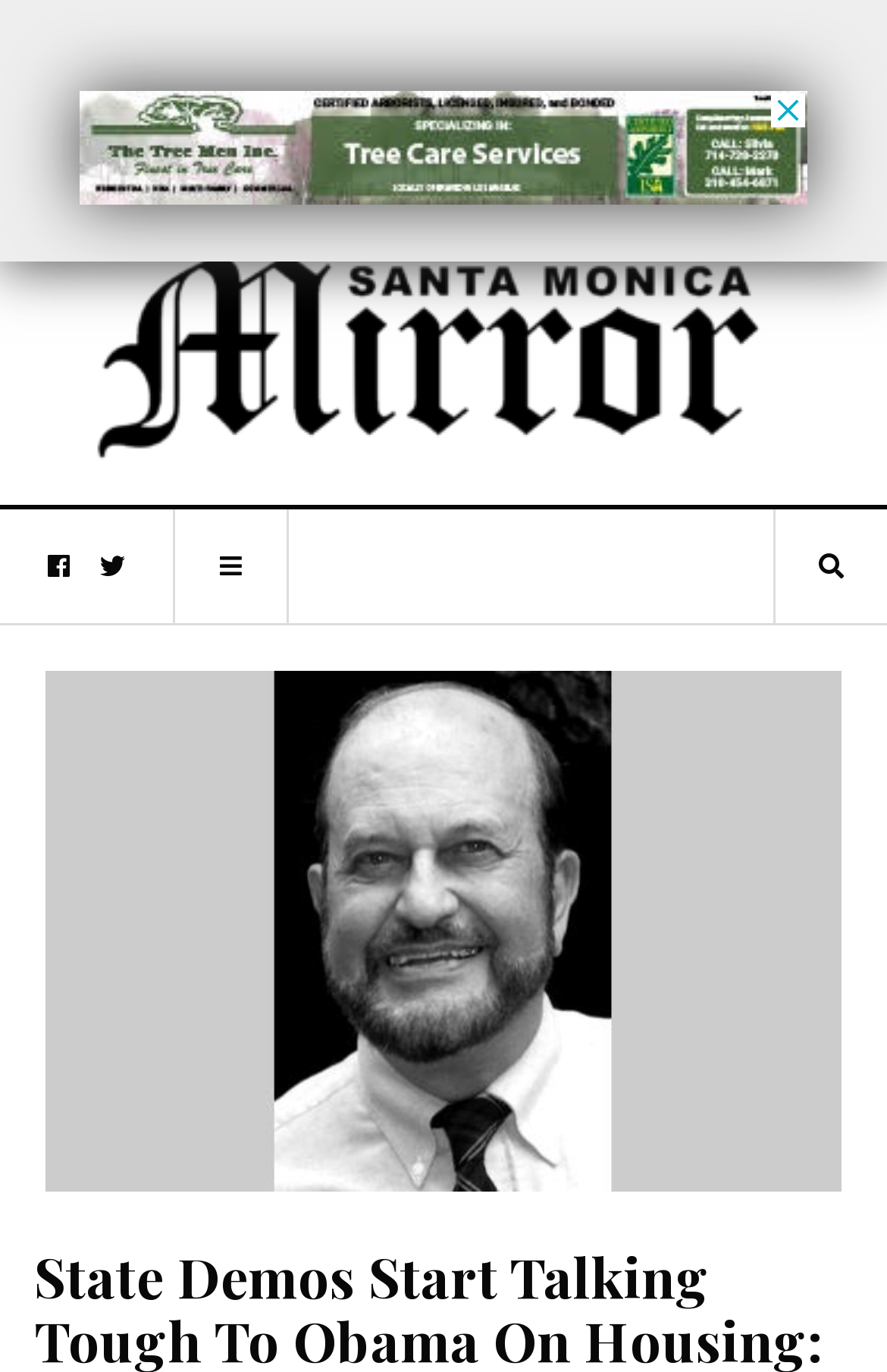Provide a one-word or short-phrase answer to the question:
How many social media links are there?

3